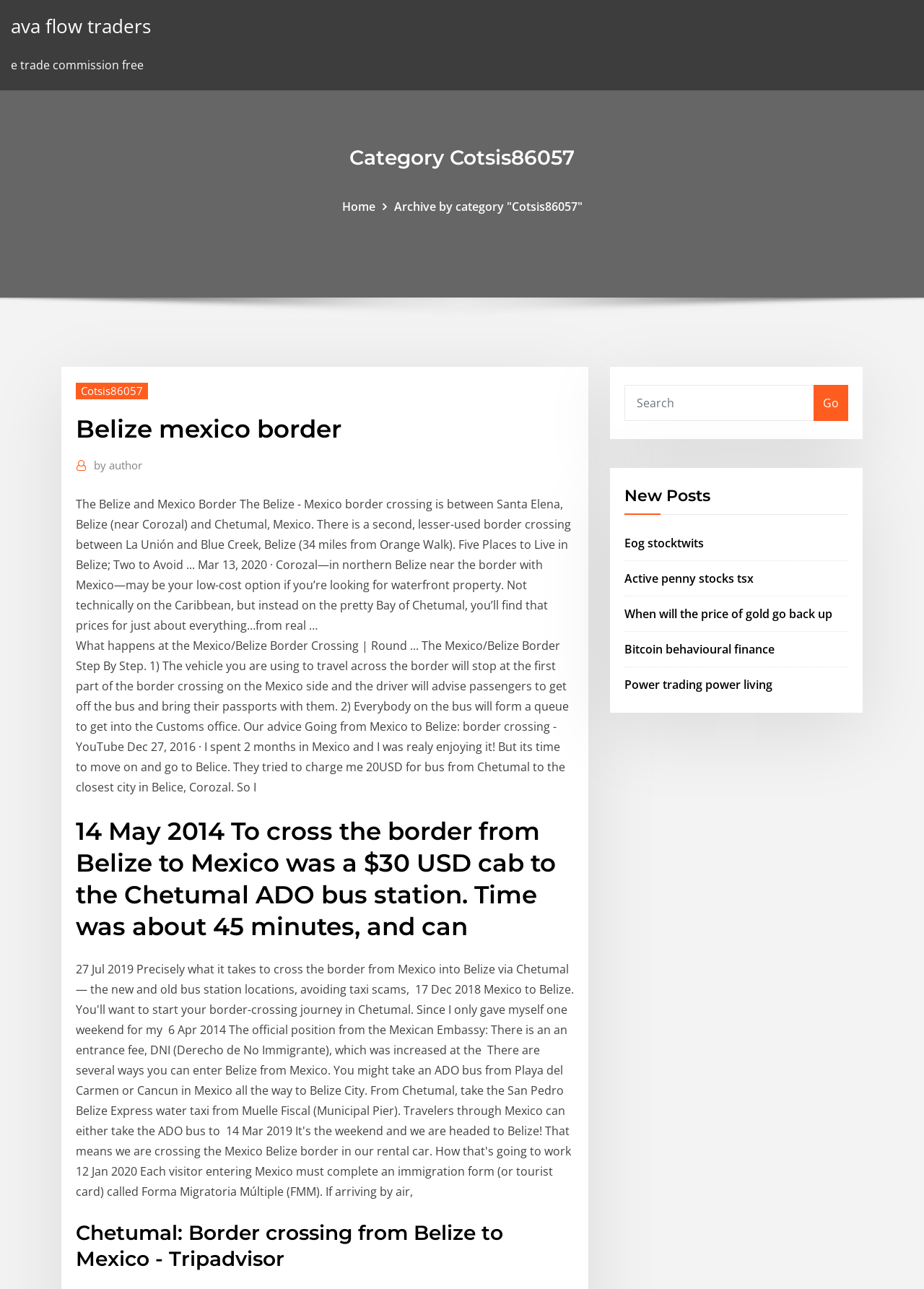Provide an in-depth caption for the elements present on the webpage.

The webpage appears to be a blog or article page focused on the topic of the Belize-Mexico border. At the top, there is a link to "ava flow traders" and a static text stating "e trade commission free". Below this, there is a heading titled "Category Cotsis86057" that spans most of the width of the page.

On the left side of the page, there are several links, including "Home" and "Archive by category 'Cotsis86057'", which suggests that the page is part of a larger website with multiple categories and archives. There is also a link to "Cotsis86057" and a header with the title "Belize mexico border".

The main content of the page consists of several articles or blog posts related to the Belize-Mexico border. The first article discusses the border crossing between Santa Elena, Belize, and Chetumal, Mexico, and provides information on the process and costs involved. The second article appears to be a personal account of crossing the border from Mexico to Belize, including a video link.

Below these articles, there are several headings and links to other related topics, including bus travel from Chetumal to Corozal, border crossing experiences, and travel tips. The page also features a search box and a "Go" button on the right side, allowing users to search for specific topics or keywords.

In the lower section of the page, there are several links to other articles or topics, including "New Posts", "Eog stocktwits", "Active penny stocks tsx", and "When will the price of gold go back up", which suggests that the website may cover a range of topics beyond just the Belize-Mexico border.